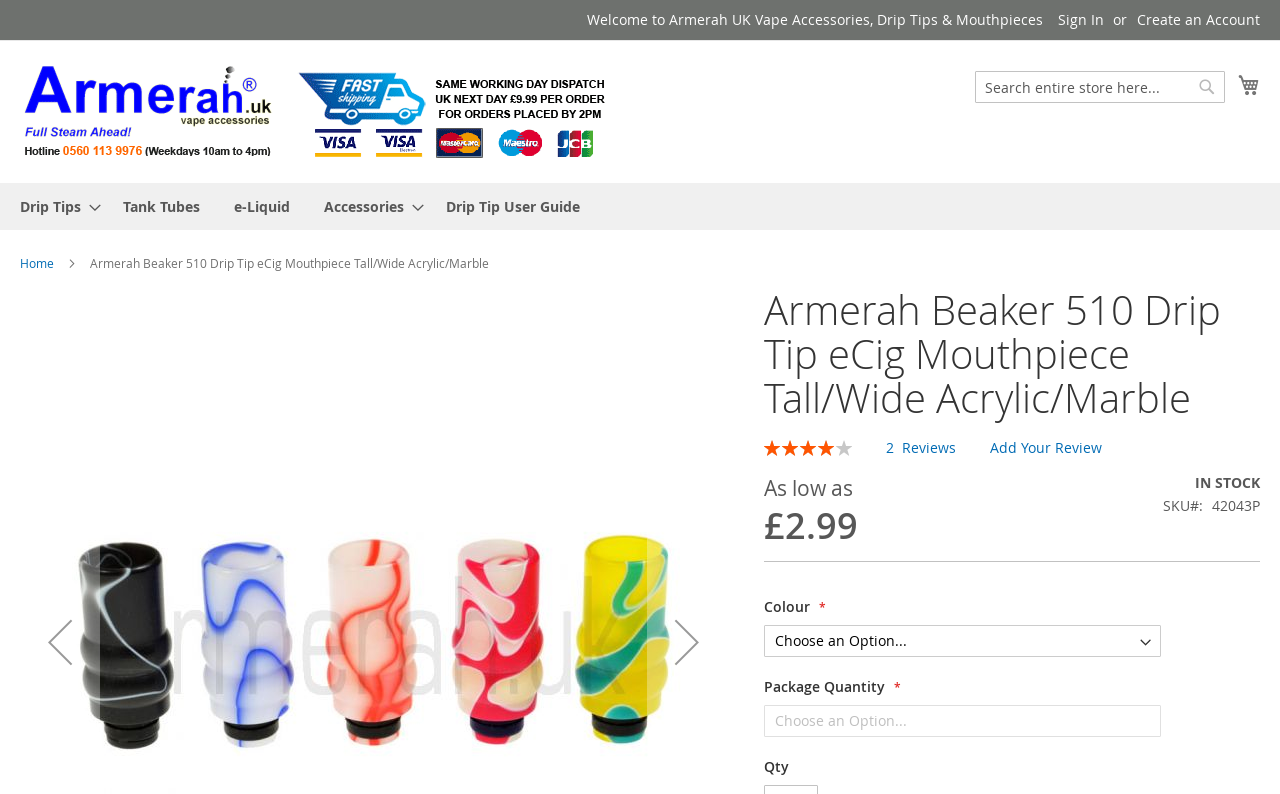Specify the bounding box coordinates of the area to click in order to follow the given instruction: "View your cart."

[0.967, 0.089, 0.984, 0.125]